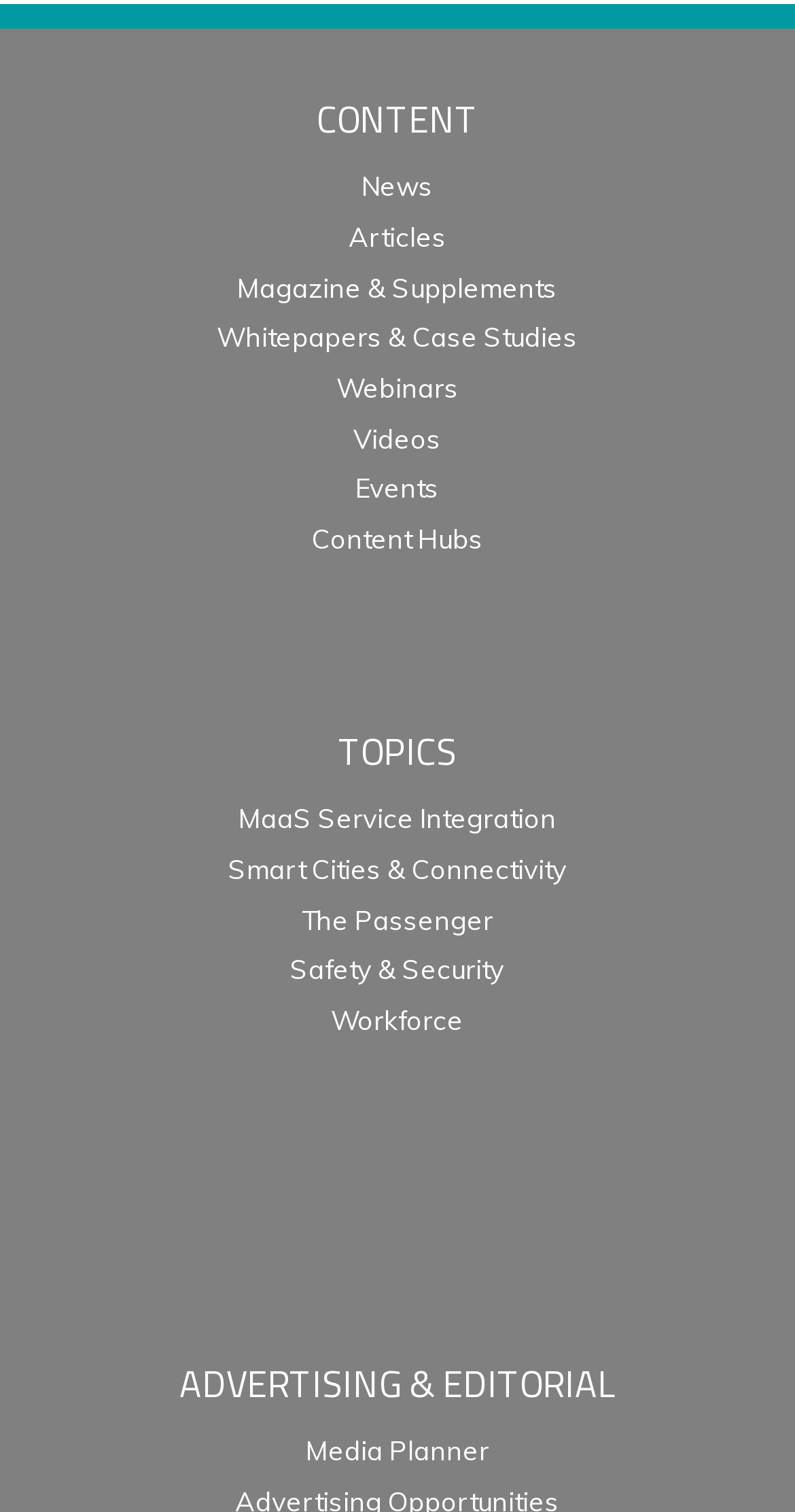Could you provide the bounding box coordinates for the portion of the screen to click to complete this instruction: "Browse Articles"?

[0.438, 0.146, 0.561, 0.167]